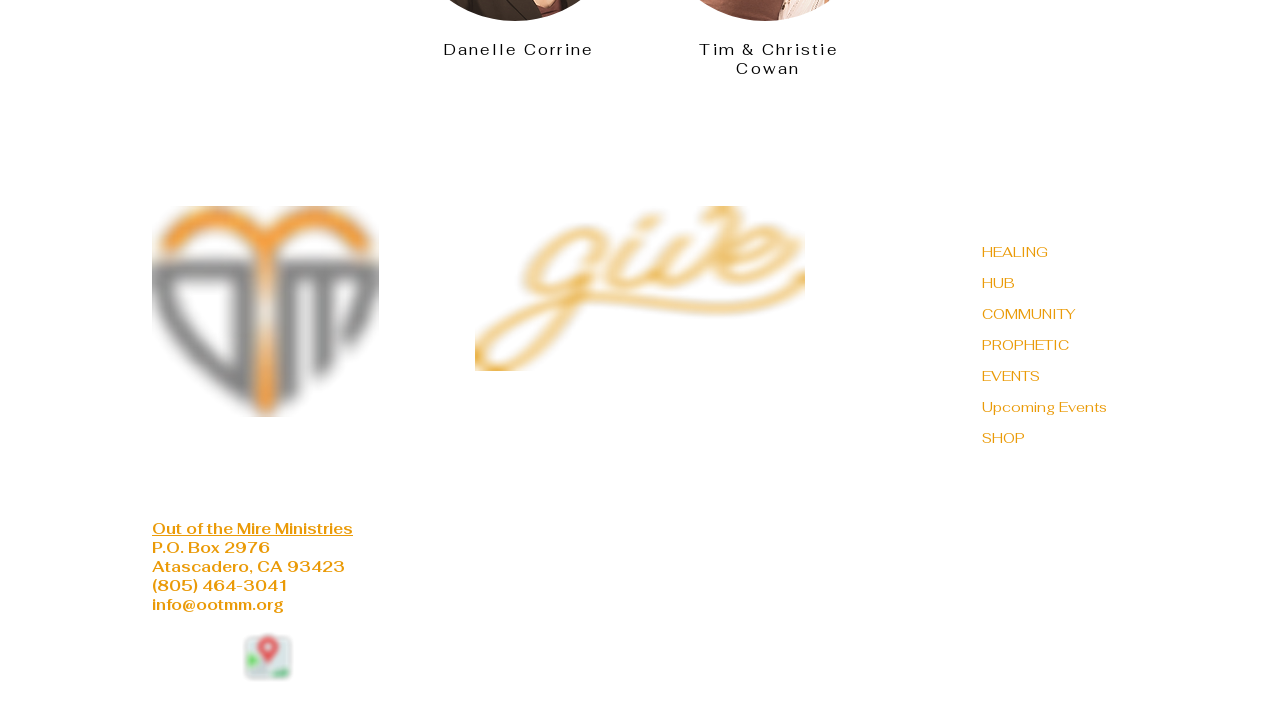Reply to the question with a brief word or phrase: What is the email address of the ministry?

info@ootmm.org